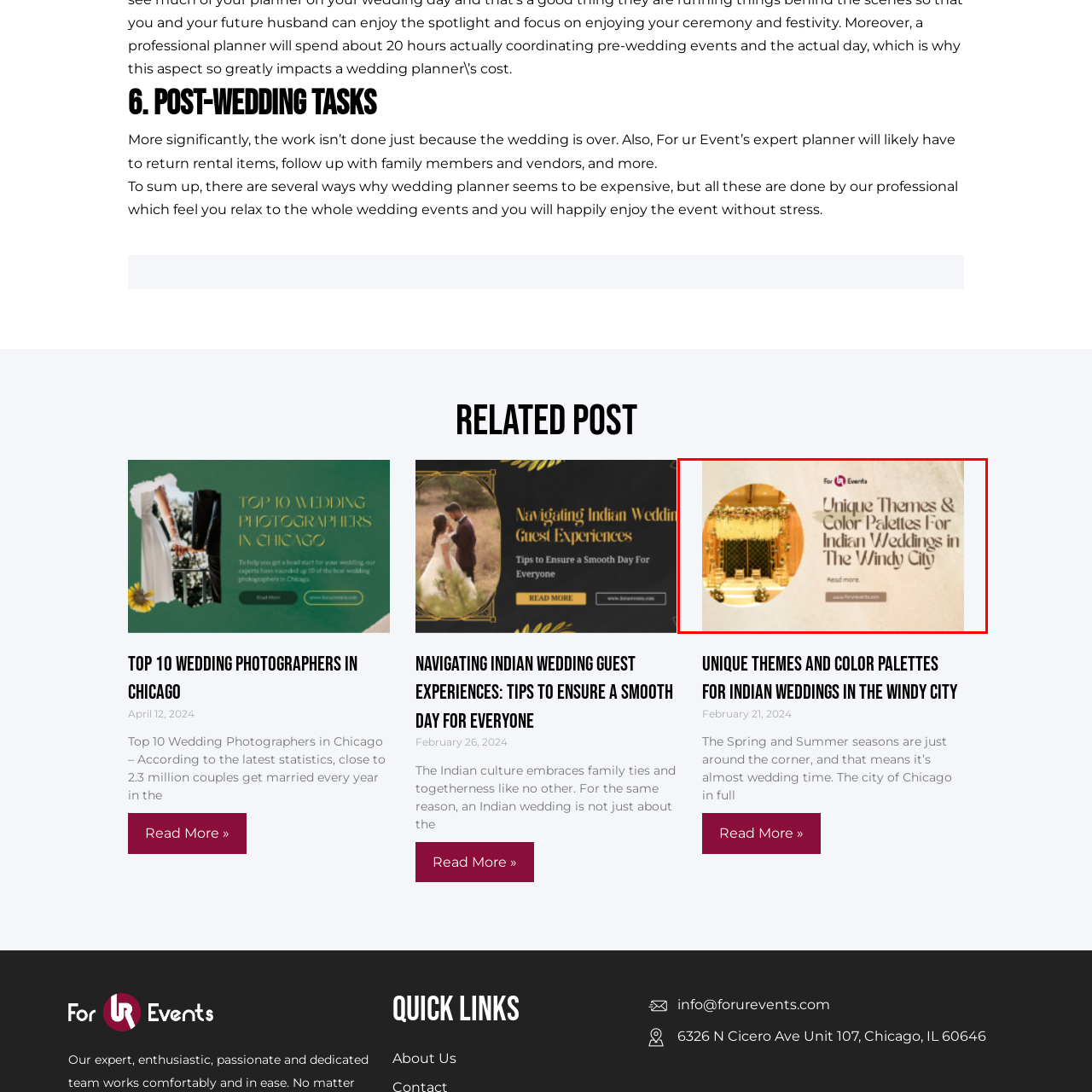What is the purpose of the logo in the image?
Observe the section of the image outlined in red and answer concisely with a single word or phrase.

Reinforcing the brand's connection